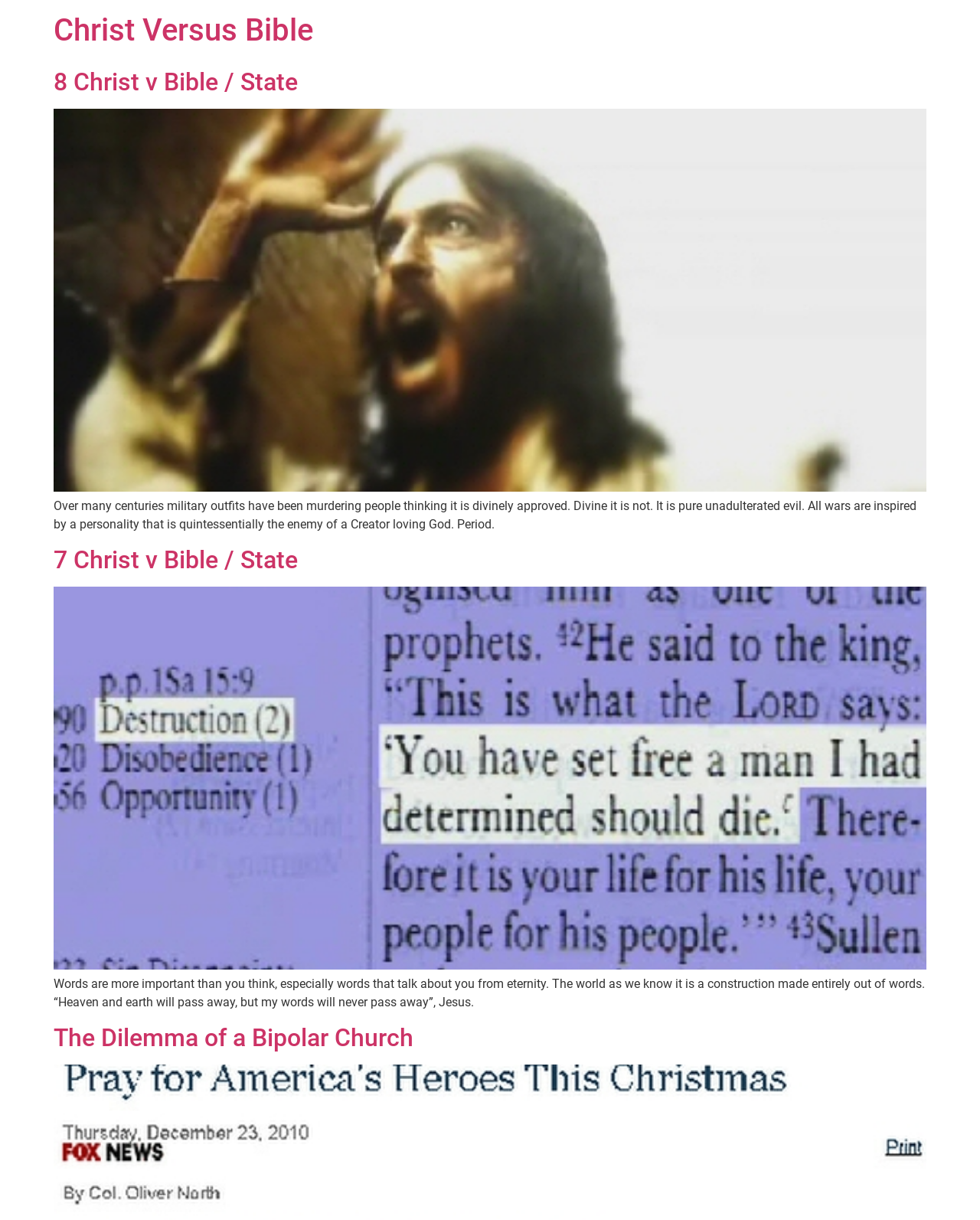Please identify the primary heading of the webpage and give its text content.

Christ Versus Bible